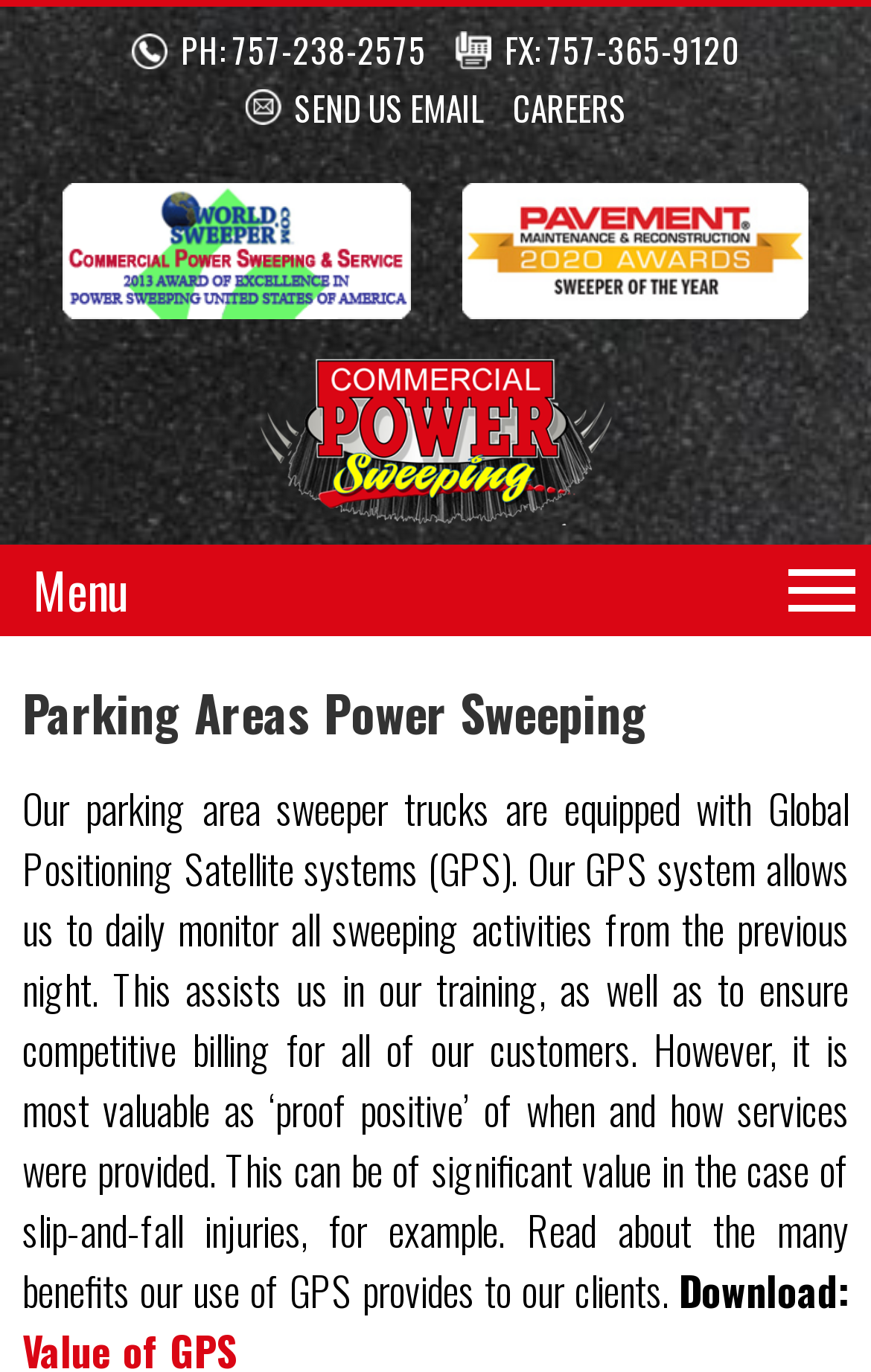Provide the bounding box coordinates of the UI element this sentence describes: "PH: 757-238-2575".

[0.151, 0.018, 0.49, 0.054]